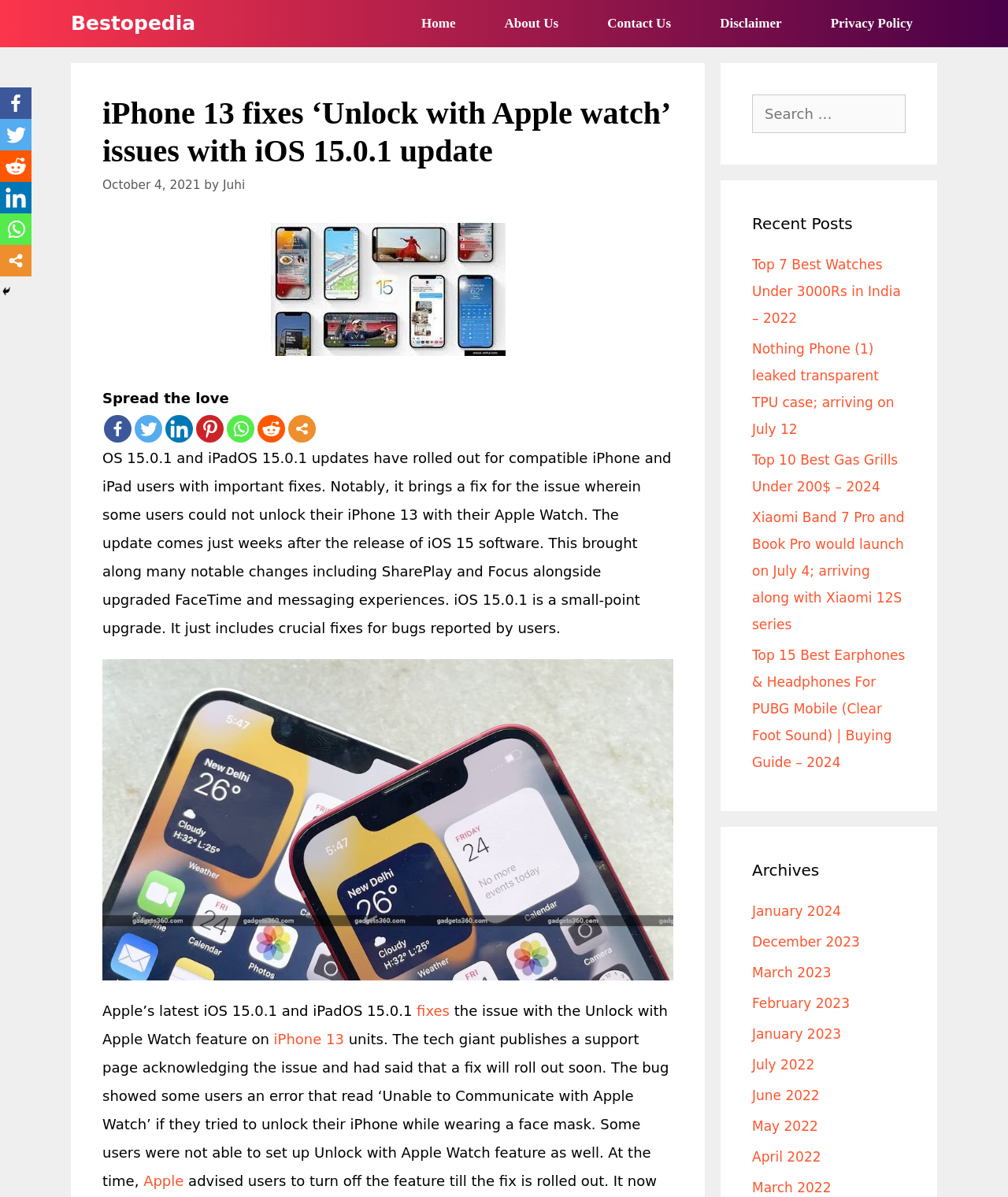Specify the bounding box coordinates of the region I need to click to perform the following instruction: "Search for something". The coordinates must be four float numbers in the range of 0 to 1, i.e., [left, top, right, bottom].

[0.746, 0.079, 0.898, 0.111]